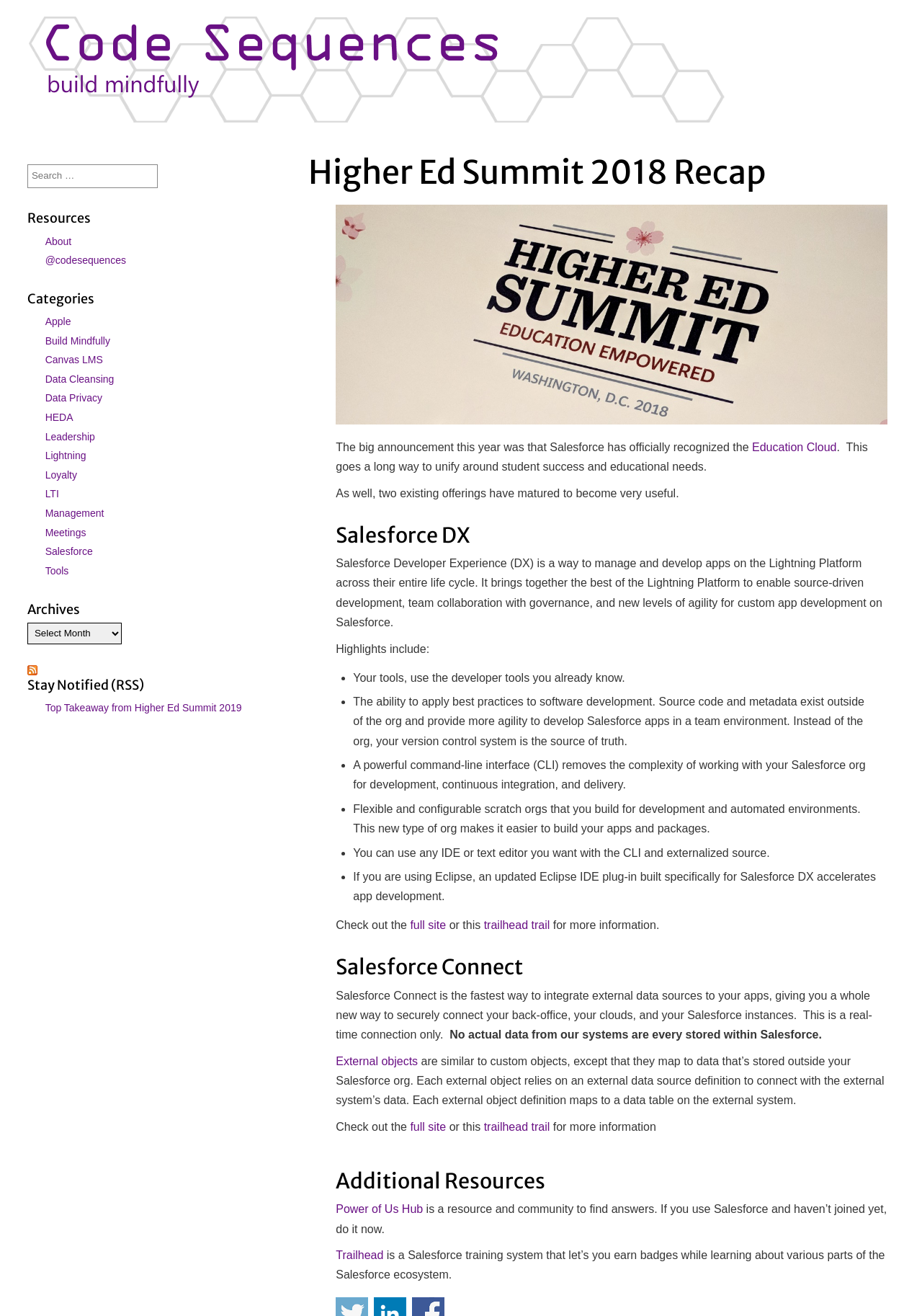Locate the bounding box of the UI element described in the following text: "Data Privacy".

[0.049, 0.298, 0.111, 0.307]